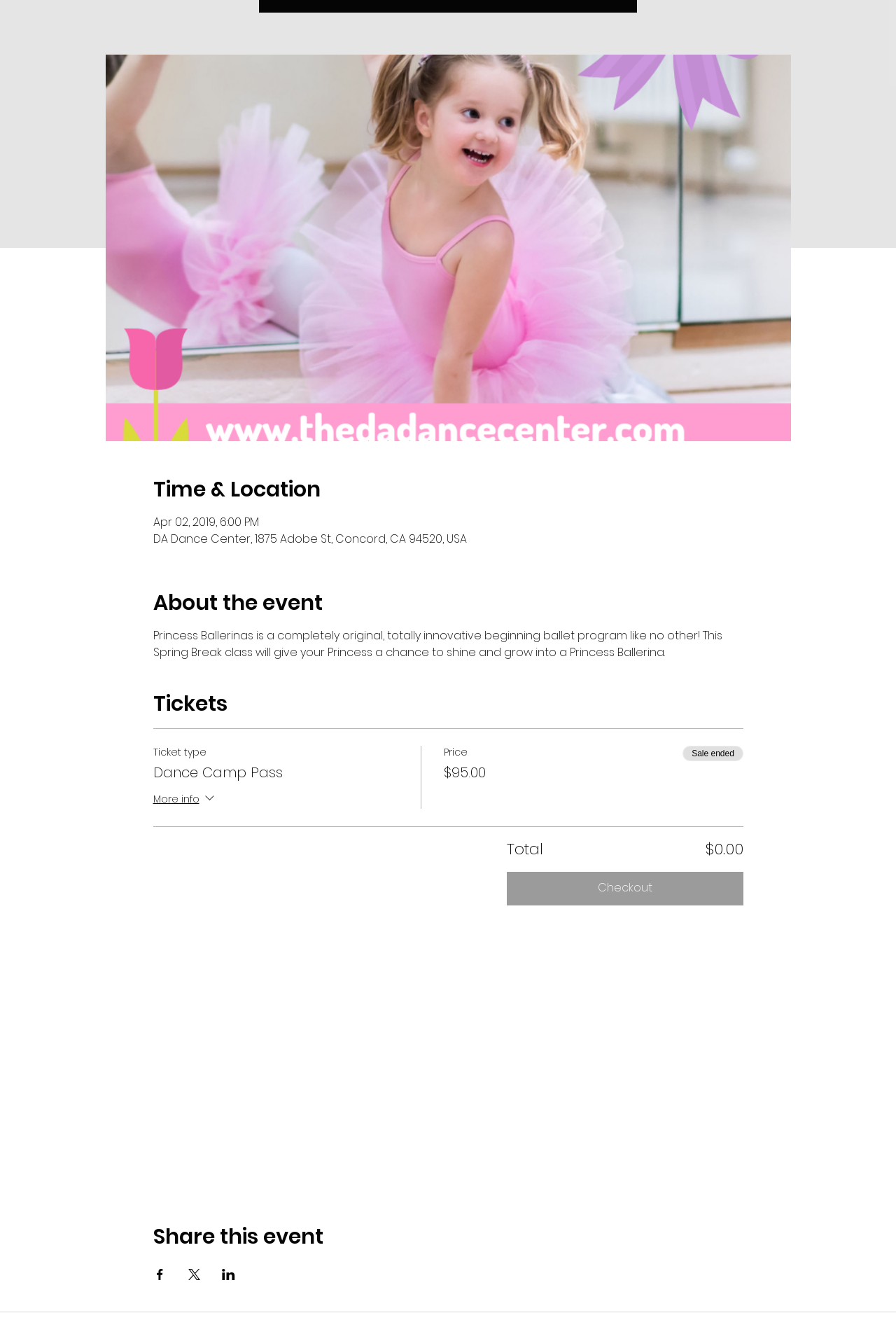Determine the bounding box coordinates in the format (top-left x, top-left y, bottom-right x, bottom-right y). Ensure all values are floating point numbers between 0 and 1. Identify the bounding box of the UI element described by: Copyright

None